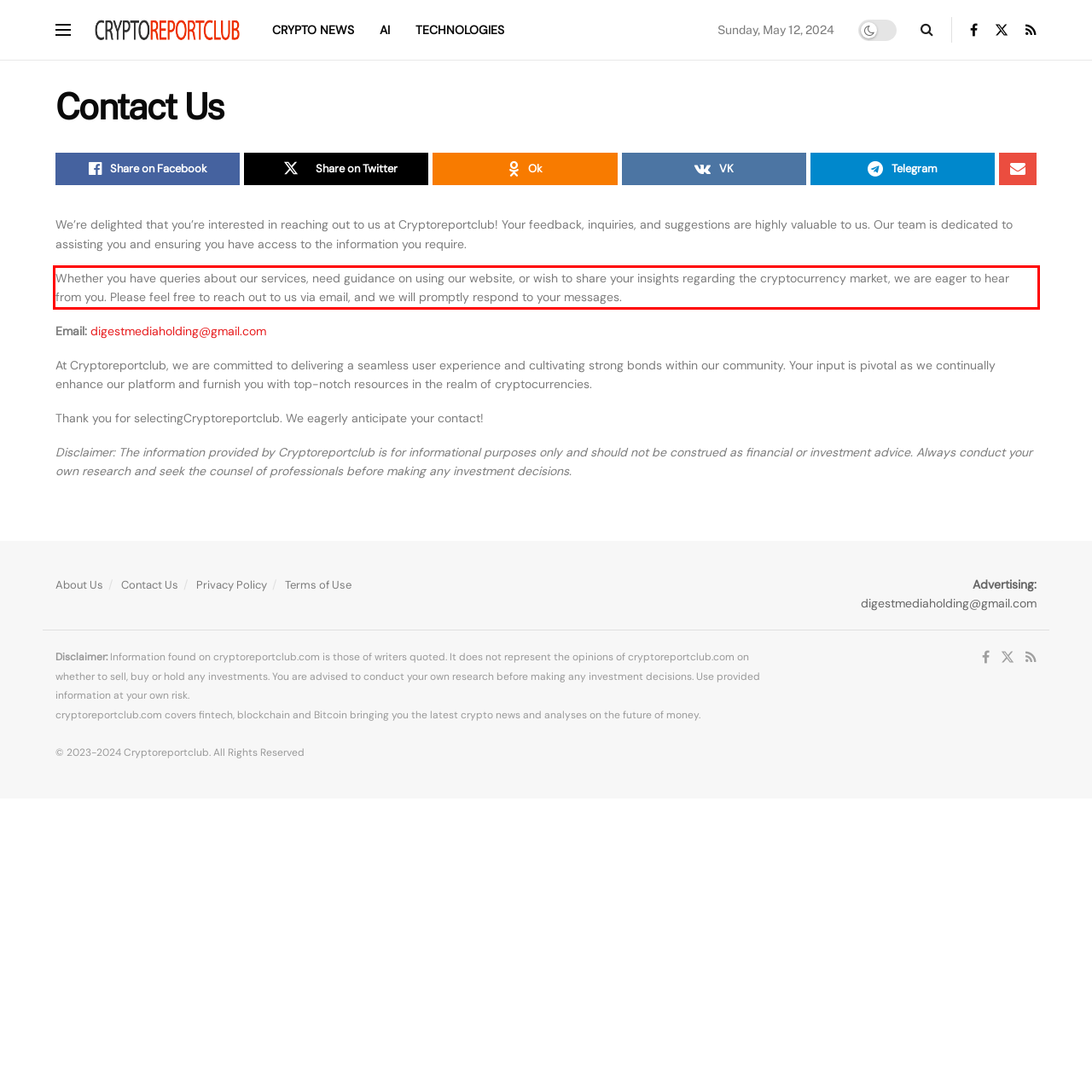Please identify and extract the text content from the UI element encased in a red bounding box on the provided webpage screenshot.

Whether you have queries about our services, need guidance on using our website, or wish to share your insights regarding the cryptocurrency market, we are eager to hear from you. Please feel free to reach out to us via email, and we will promptly respond to your messages.